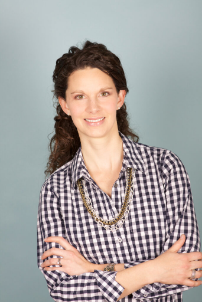Respond to the question below with a single word or phrase: What is the woman's profession?

Designer